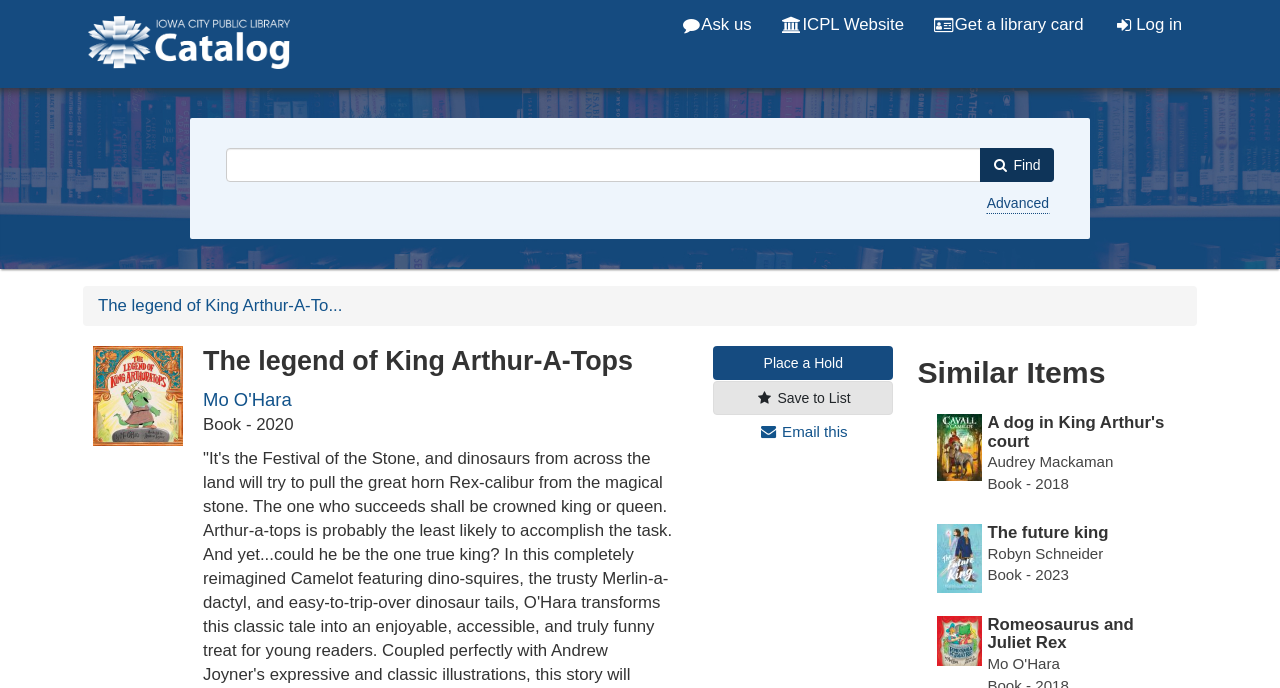What is the name of the similar item below?
Answer the question with a single word or phrase, referring to the image.

A dog in King Arthur's court